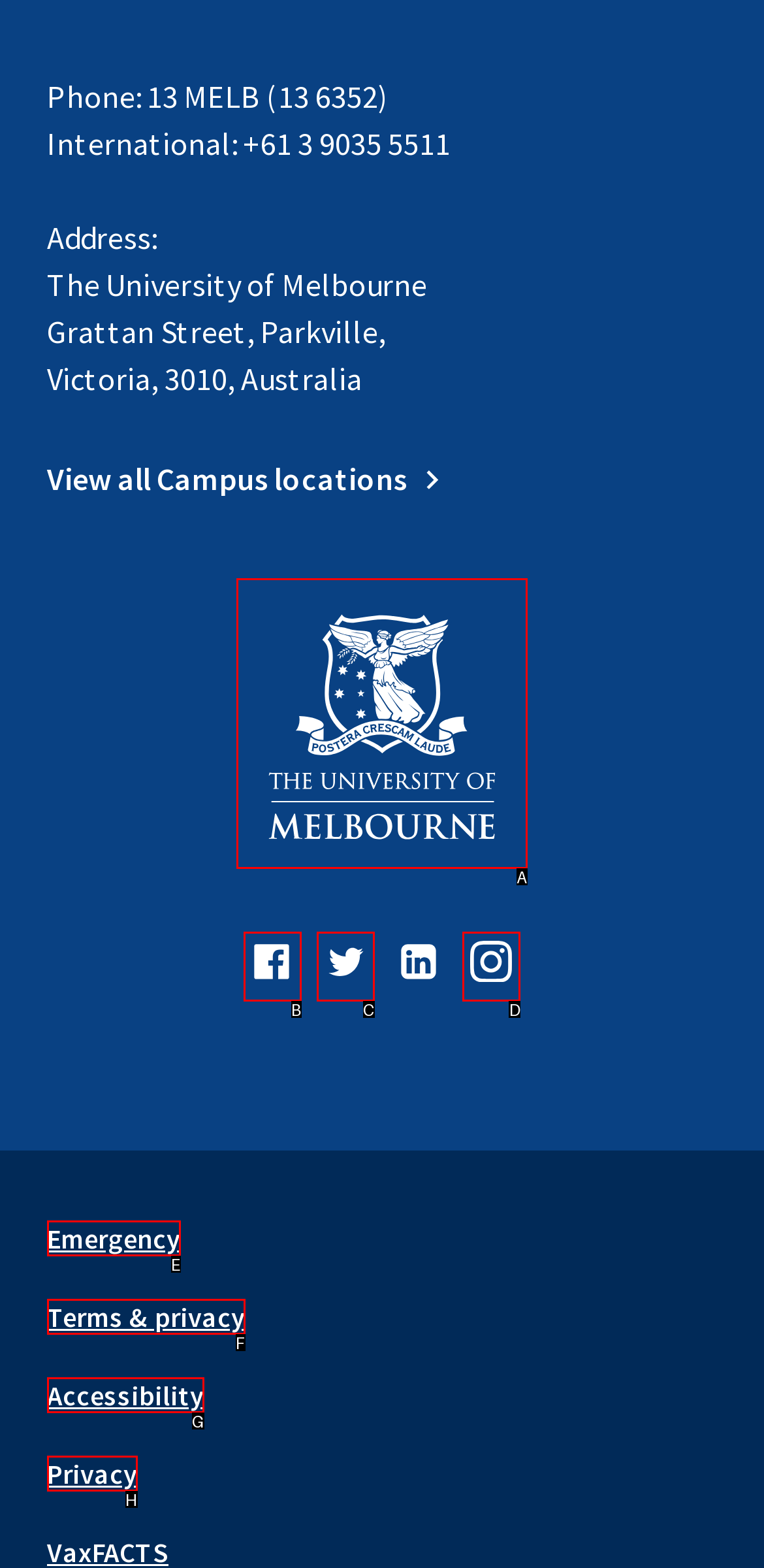Which HTML element should be clicked to perform the following task: Visit the university homepage
Reply with the letter of the appropriate option.

A